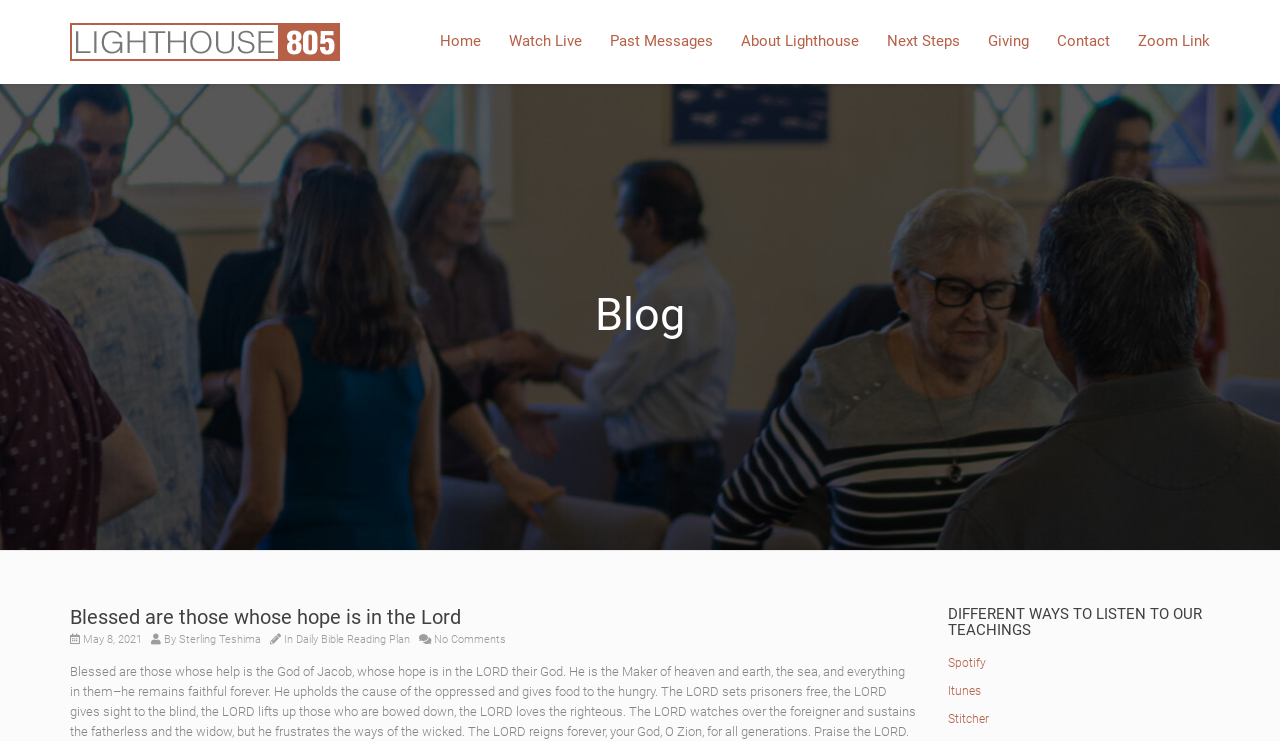Find the bounding box coordinates of the clickable area required to complete the following action: "Watch live streaming".

[0.387, 0.0, 0.466, 0.112]